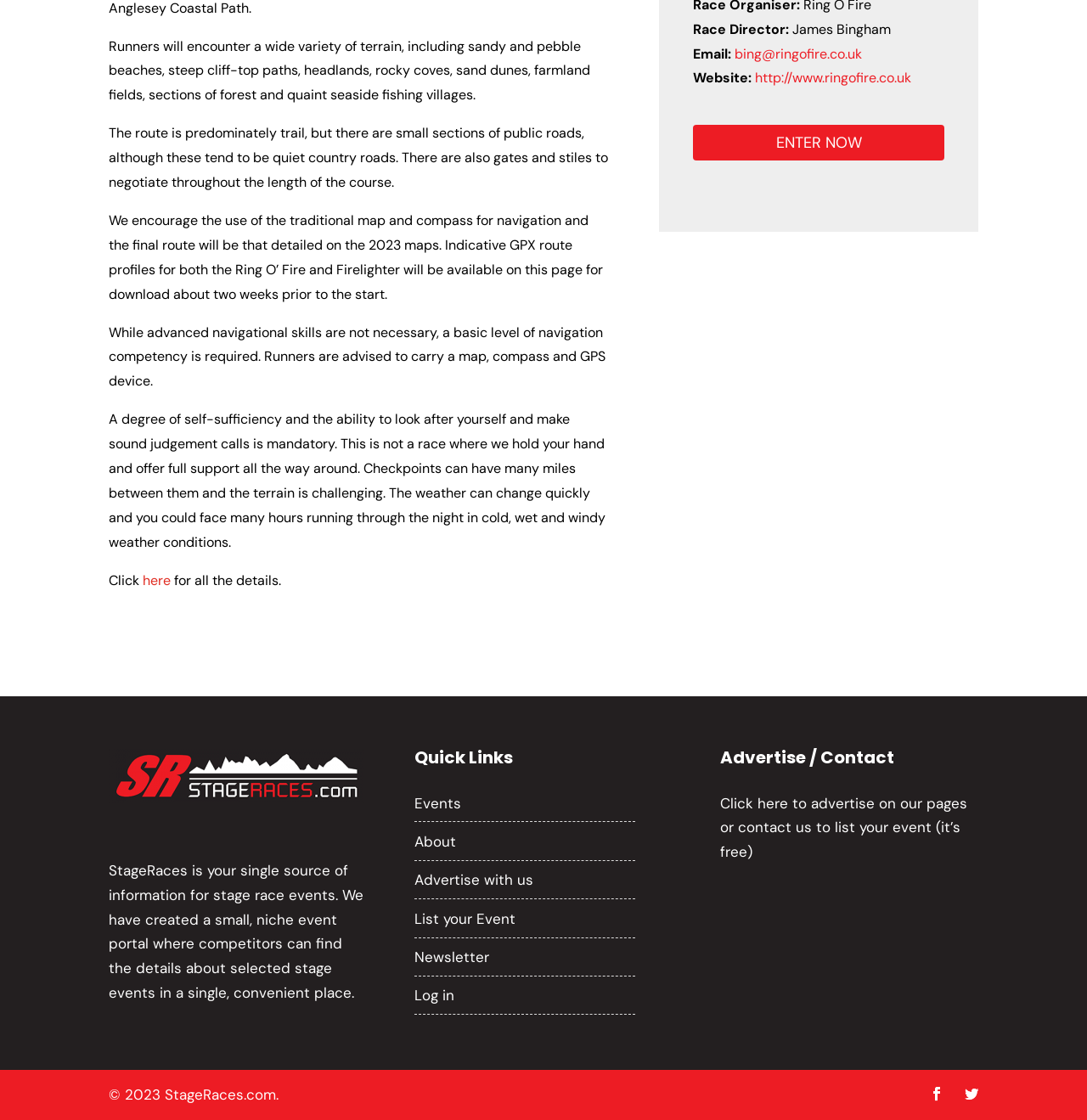Determine the bounding box coordinates for the HTML element mentioned in the following description: "Newsletter". The coordinates should be a list of four floats ranging from 0 to 1, represented as [left, top, right, bottom].

[0.381, 0.846, 0.45, 0.863]